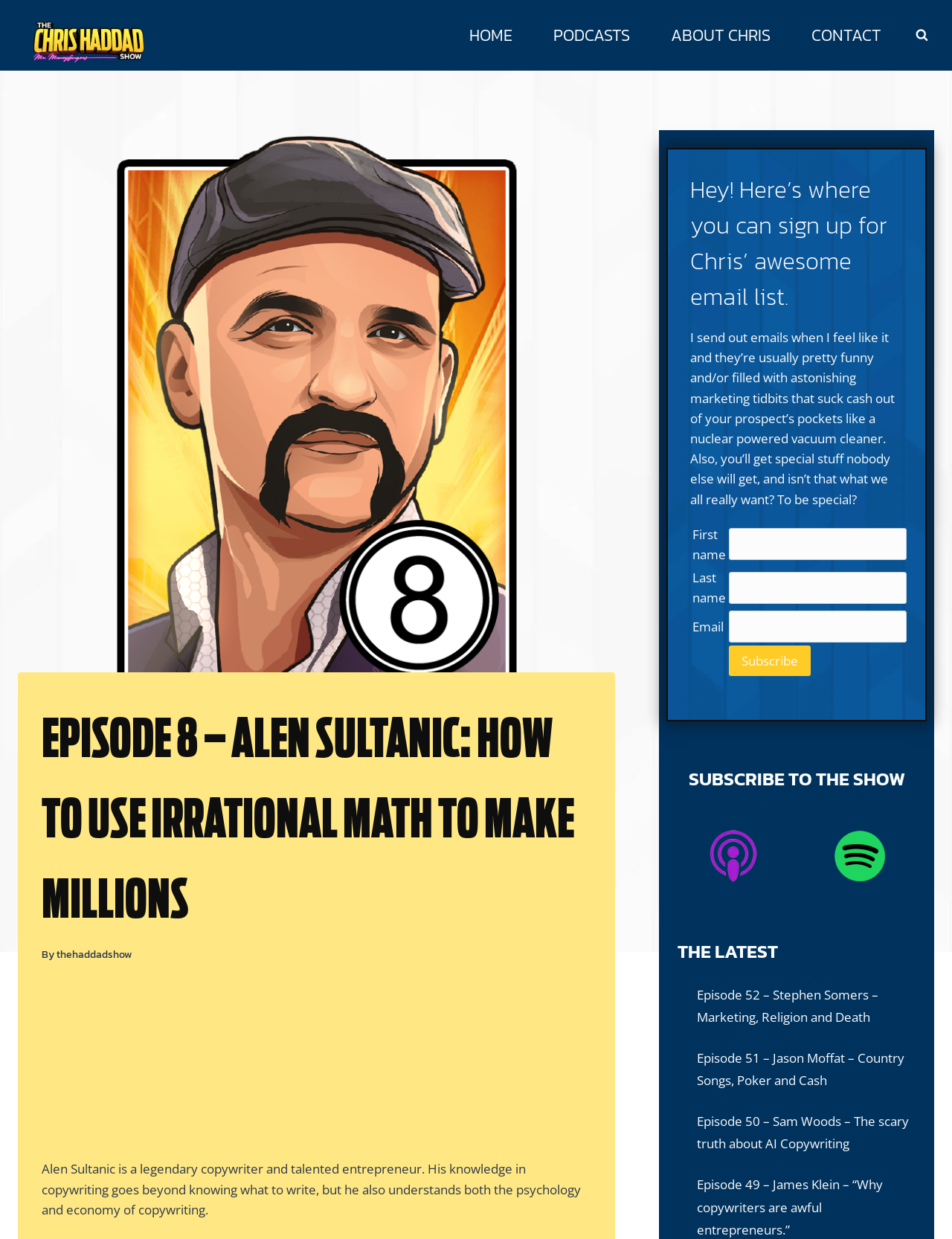Locate the bounding box coordinates of the element that should be clicked to fulfill the instruction: "Click on the 'HOME' link".

[0.471, 0.01, 0.559, 0.047]